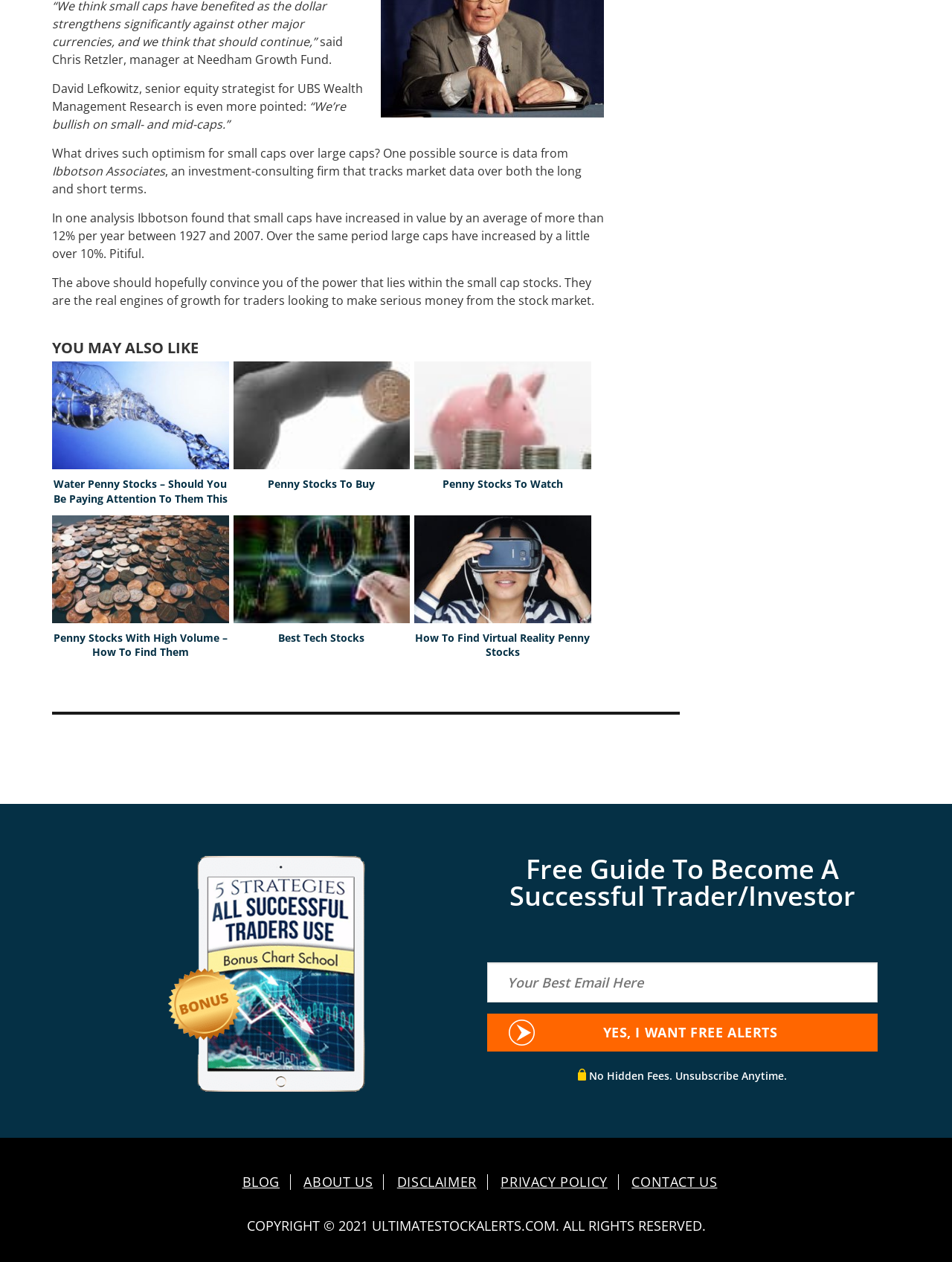Determine the bounding box coordinates of the clickable element to complete this instruction: "Click on 'CONTACT US' link". Provide the coordinates in the format of four float numbers between 0 and 1, [left, top, right, bottom].

[0.66, 0.93, 0.764, 0.943]